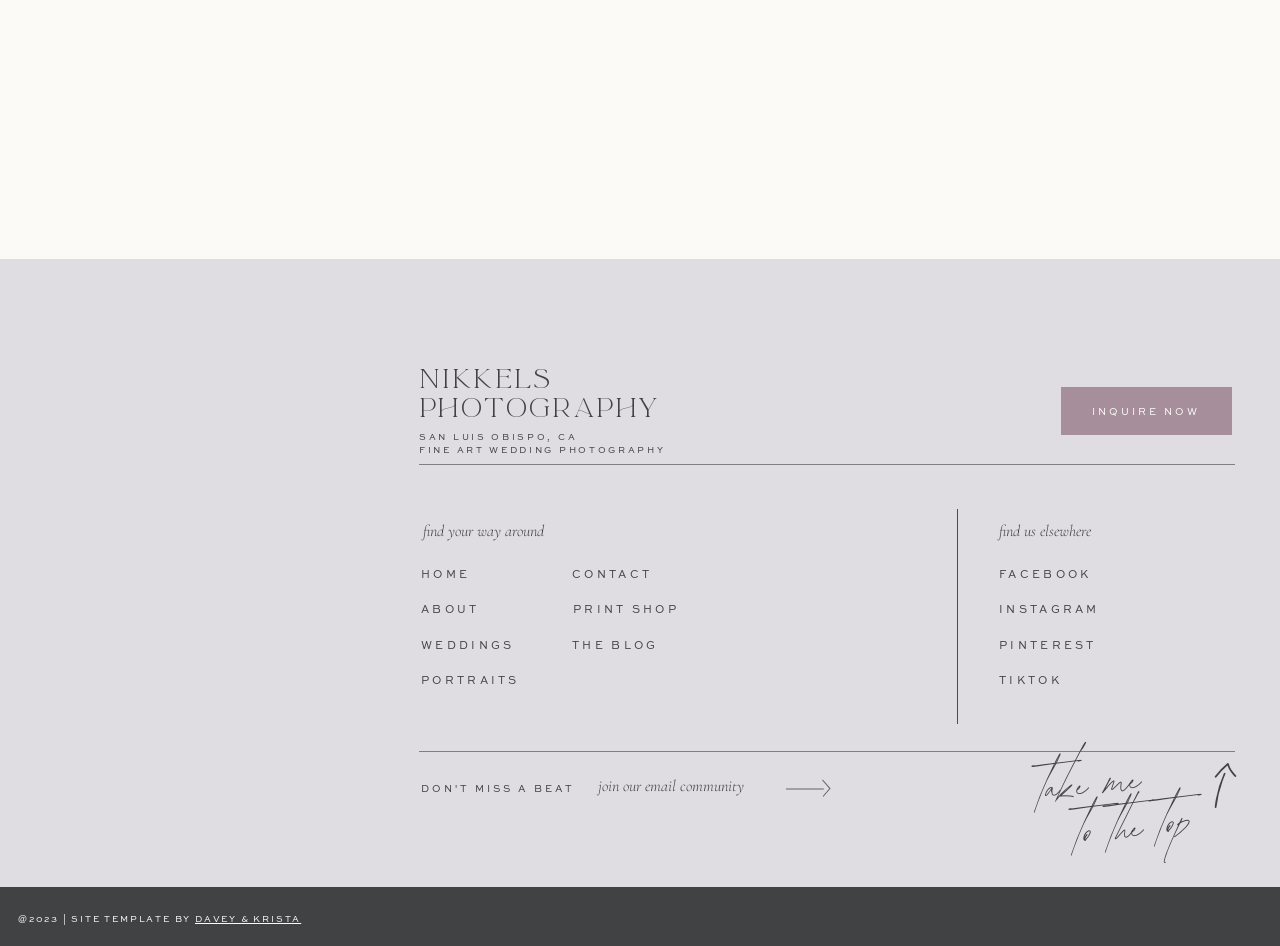Locate the bounding box coordinates of the area you need to click to fulfill this instruction: 'Learn more about Maitake Mushroom Extract'. The coordinates must be in the form of four float numbers ranging from 0 to 1: [left, top, right, bottom].

None